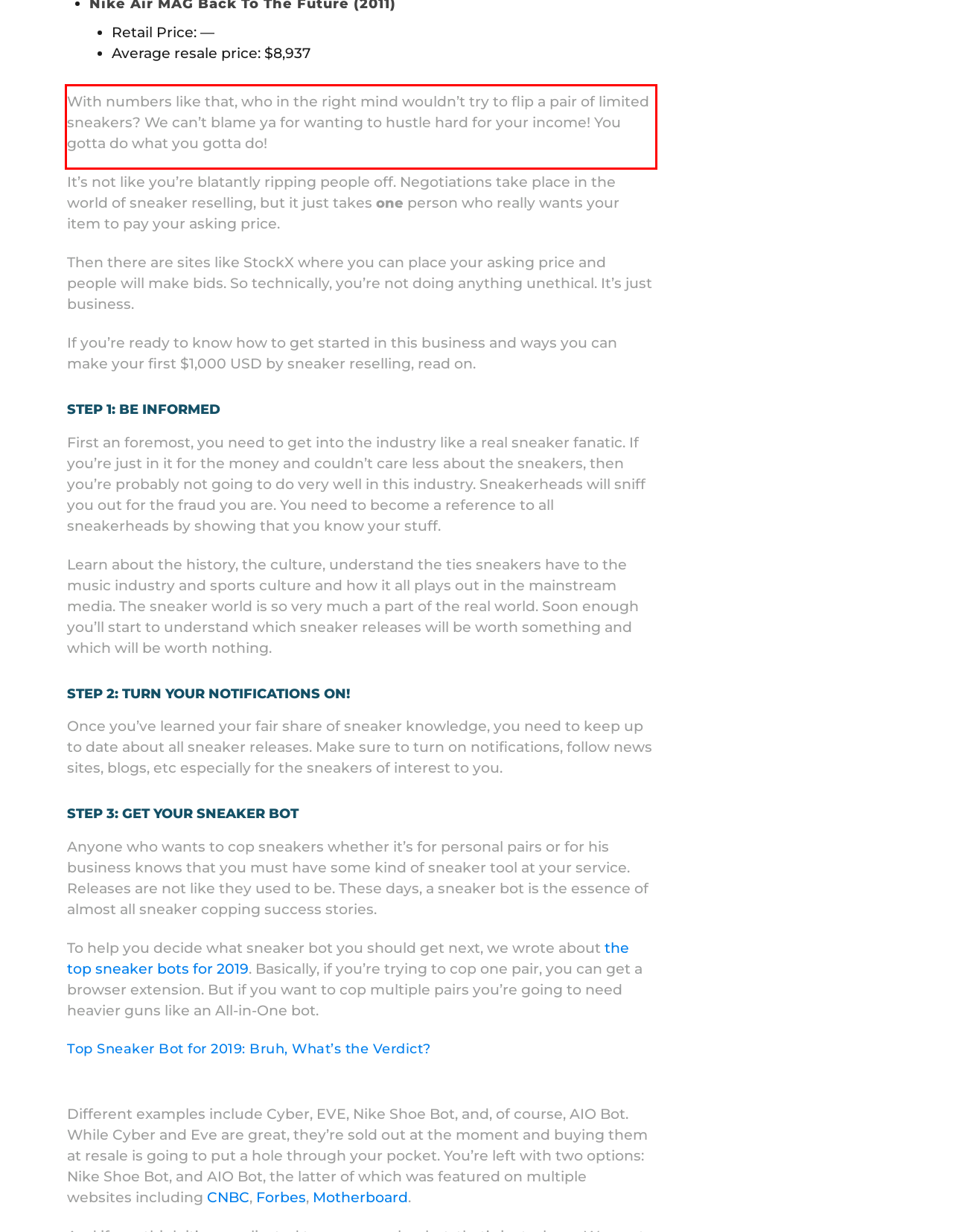Using the provided screenshot, read and generate the text content within the red-bordered area.

With numbers like that, who in the right mind wouldn’t try to flip a pair of limited sneakers? We can’t blame ya for wanting to hustle hard for your income! You gotta do what you gotta do!